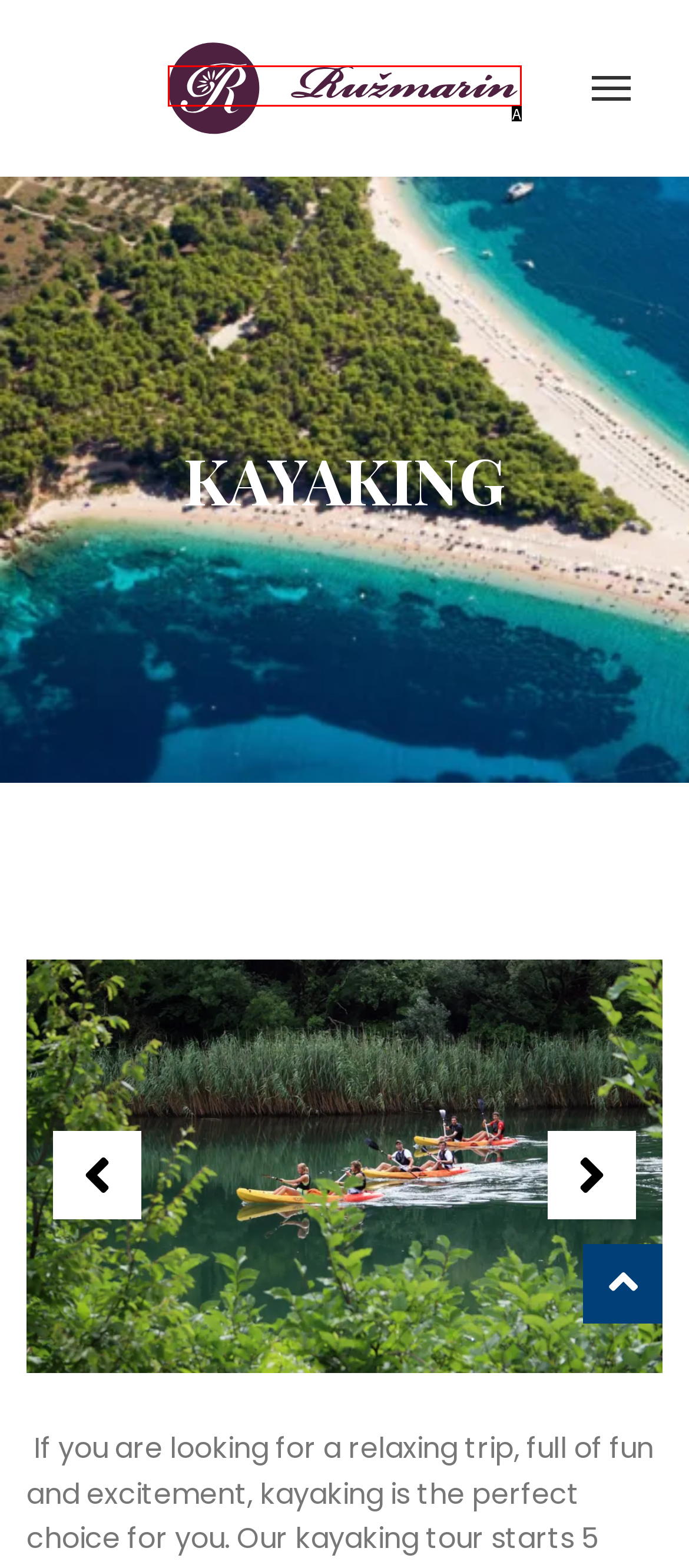Match the description to the correct option: Cookies
Provide the letter of the matching option directly.

None